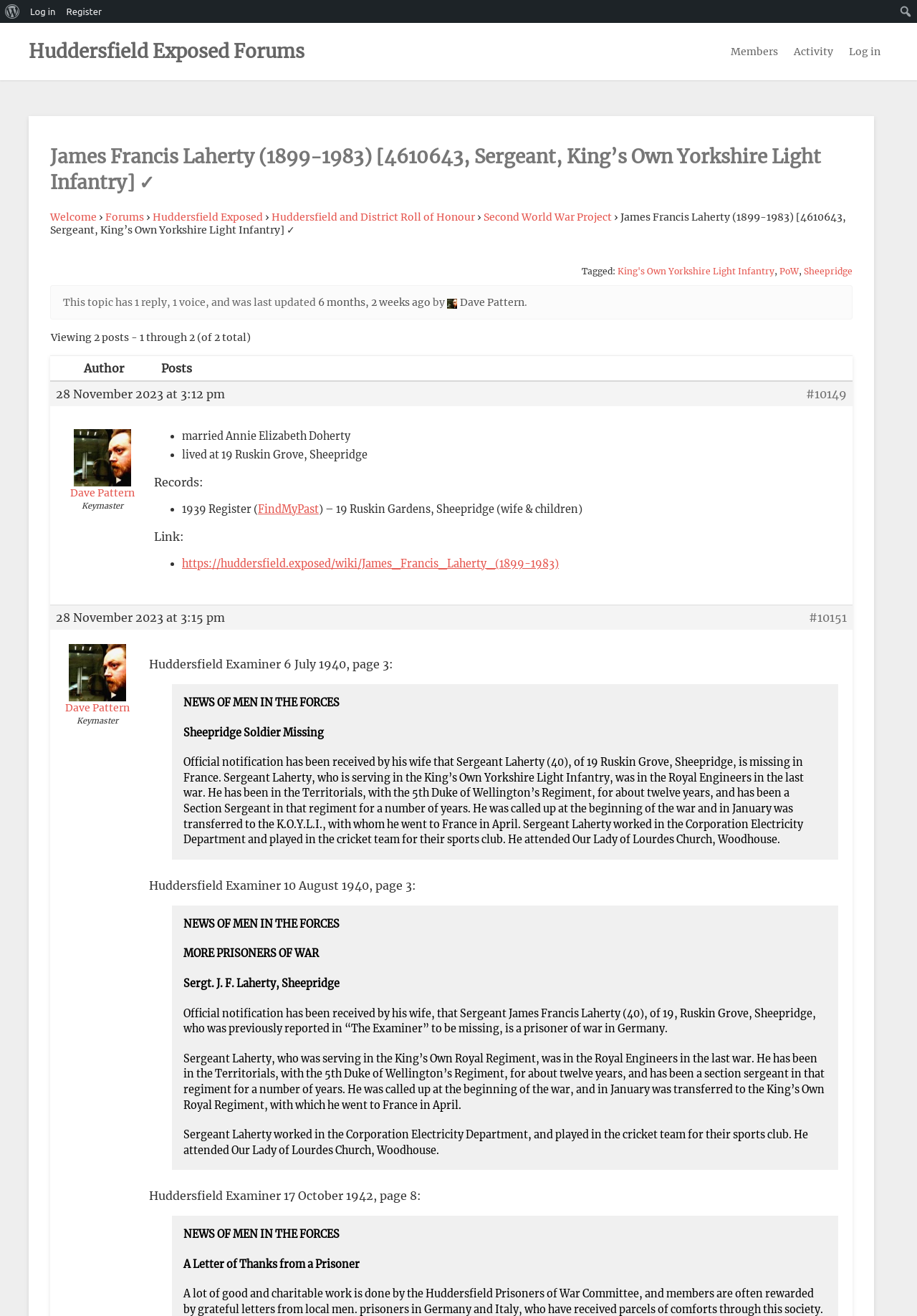Offer an in-depth caption of the entire webpage.

This webpage is about James Francis Laherty, a Sergeant in the King's Own Yorkshire Light Infantry, who lived from 1899 to 1983. At the top of the page, there are several links, including "Huddersfield Exposed Forums", "Members", "Activity", and "Log in". Below these links, there is a heading with the title "James Francis Laherty (1899-1983) [4610643, Sergeant, King's Own Yorkshire Light Infantry] ✓" followed by a series of links and static text describing his life and military service.

On the left side of the page, there is a list of posts, with the author, date, and time of each post. The main content of the page is divided into several sections, each with a heading and a blockquote containing news articles from the Huddersfield Examiner, dated July 6, 1940, August 10, 1940, and October 17, 1942. These articles provide information about Sergeant Laherty's military service, including his deployment to France, his capture, and his time as a prisoner of war in Germany.

Throughout the page, there are several links to related topics, such as the King's Own Yorkshire Light Infantry, Sheepridge, and the 5th Duke of Wellington's Regiment. There are also links to other pages on the website, including a wiki page about James Francis Laherty. At the bottom of the page, there is a menu with options to search the website.